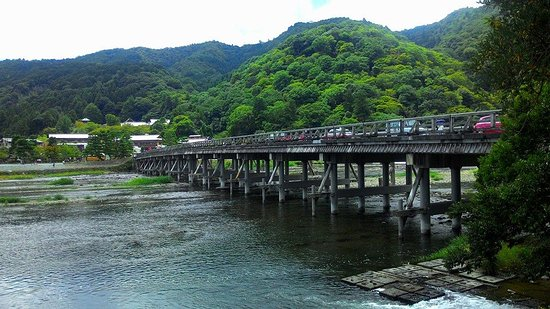What can visitors do after crossing the bridge?
Please give a detailed answer to the question using the information shown in the image.

The caption suggests that visitors can choose to venture further into the nearby Kameyama-koen Park or visit the historic Tenryu-ji Temple and the enchanting Bamboo Grove for a quieter experience.